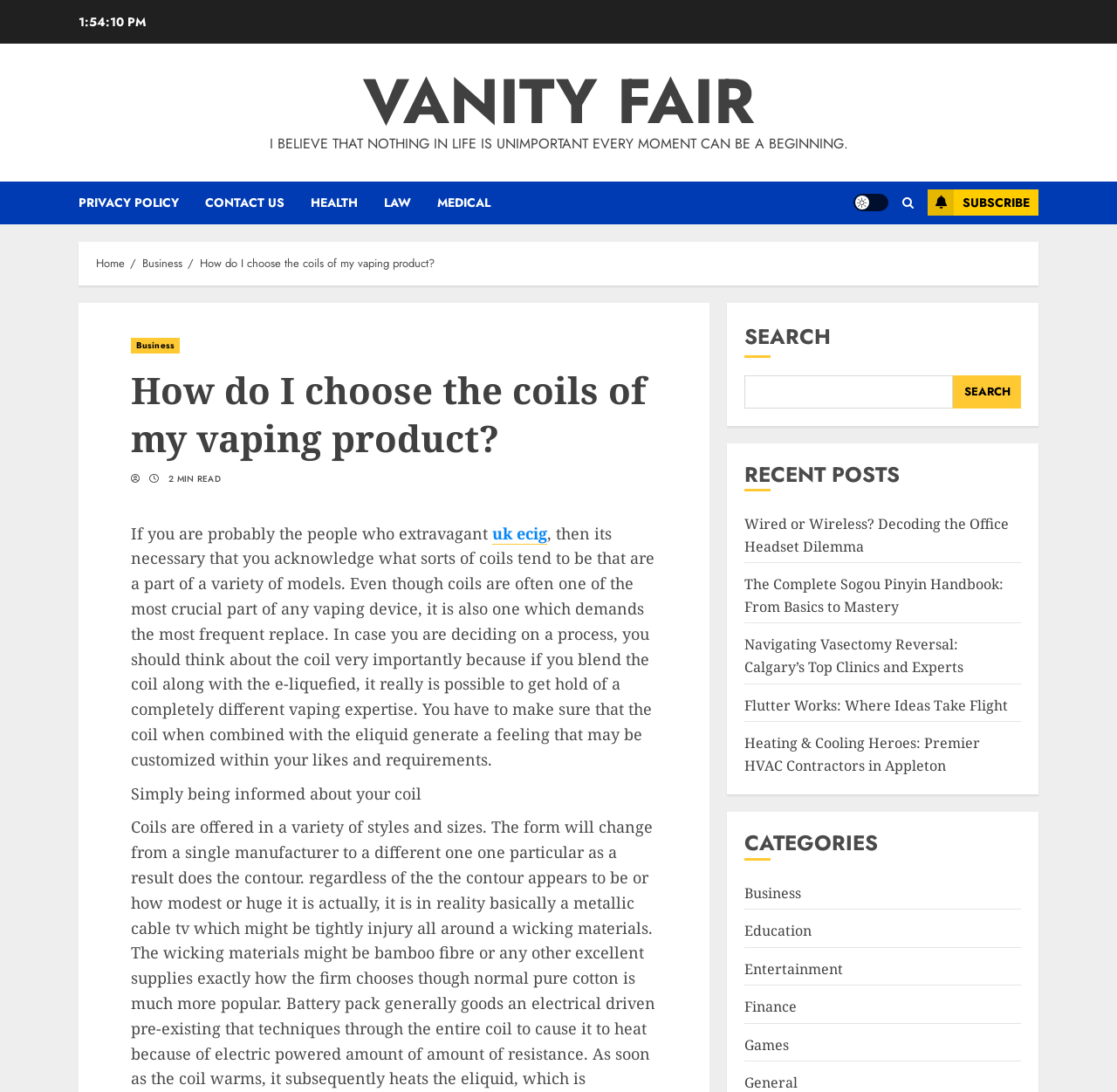Determine the bounding box coordinates for the UI element with the following description: "parent_node: SEARCH name="s"". The coordinates should be four float numbers between 0 and 1, represented as [left, top, right, bottom].

[0.667, 0.344, 0.853, 0.374]